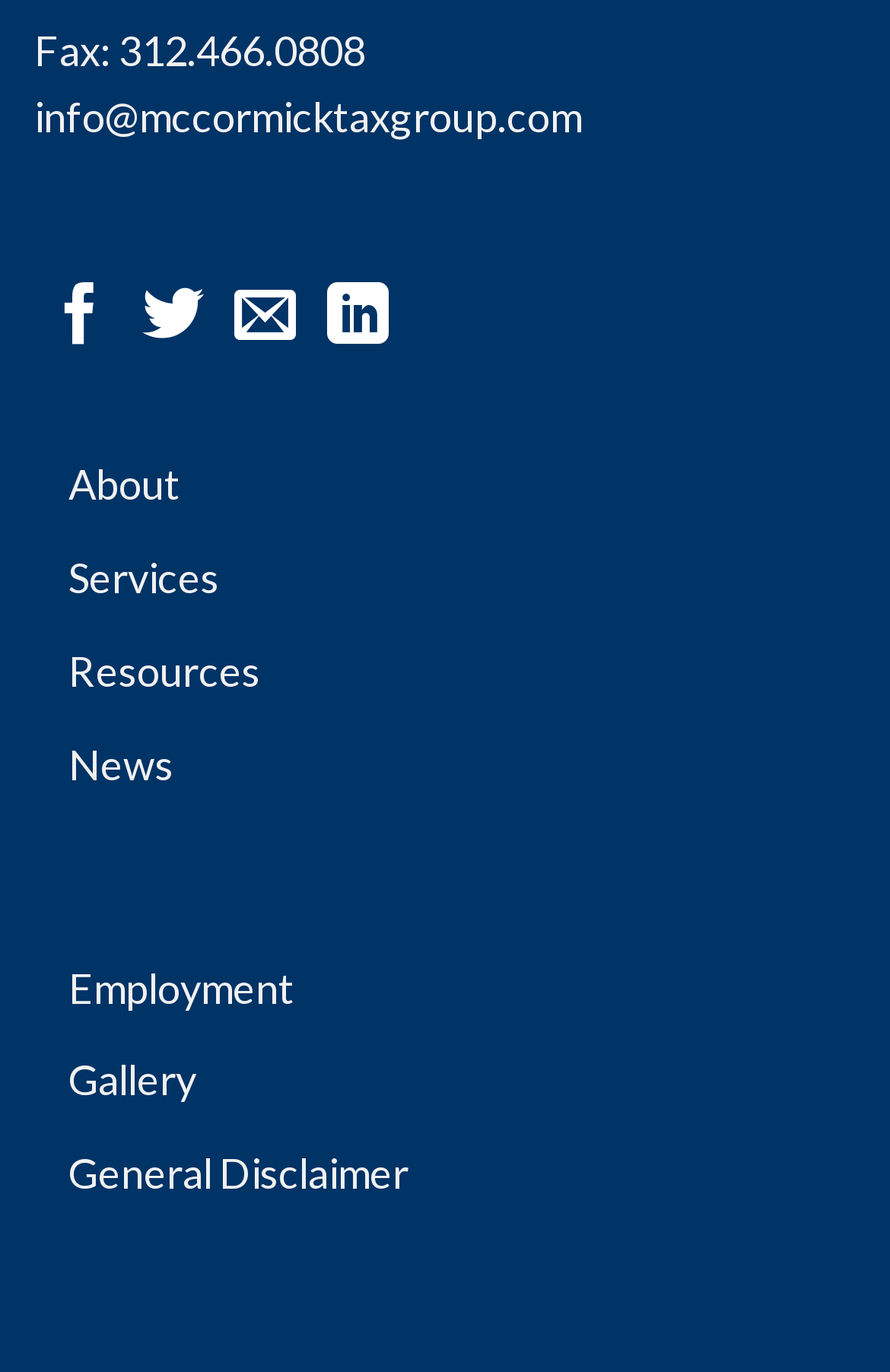Locate the UI element described as follows: "General Disclaimer". Return the bounding box coordinates as four float numbers between 0 and 1 in the order [left, top, right, bottom].

[0.077, 0.822, 0.459, 0.89]